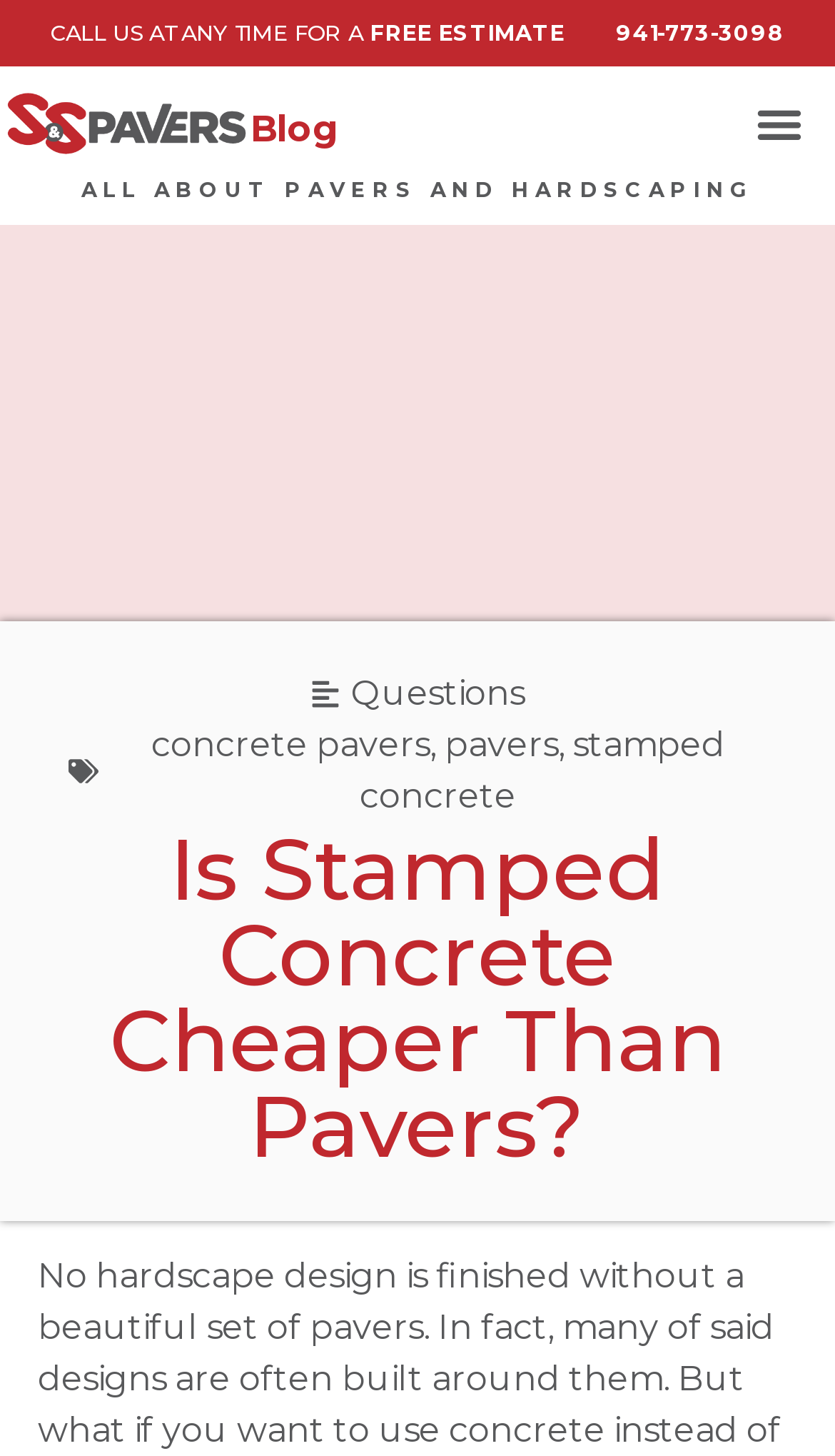What is the phone number for a free estimate?
Provide a comprehensive and detailed answer to the question.

The phone number can be found in the heading element at the top of the page, which says 'CALL US AT ANY TIME FOR A FREE ESTIMATE 941-773-3098'.